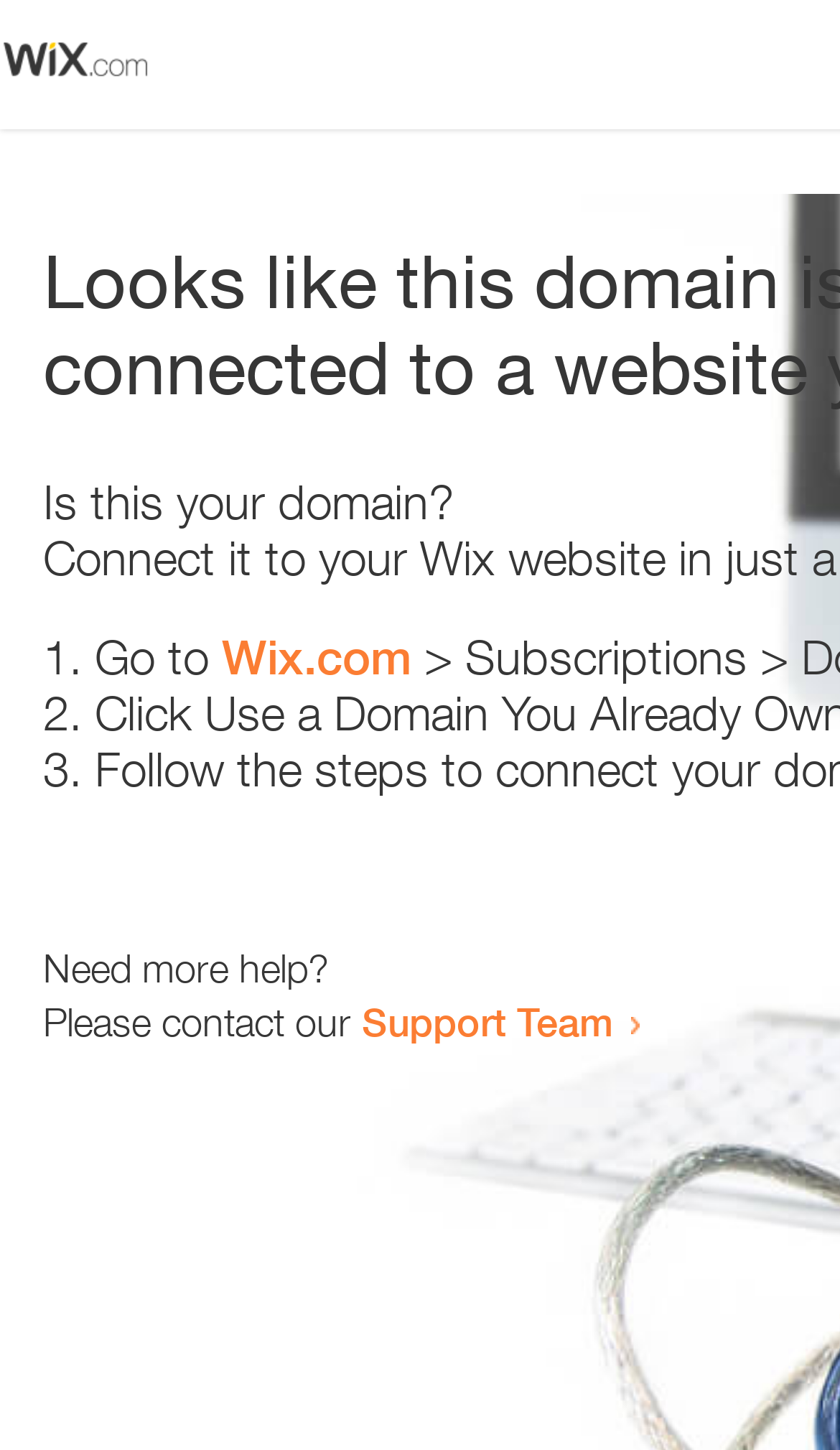Given the element description Support Team, predict the bounding box coordinates for the UI element in the webpage screenshot. The format should be (top-left x, top-left y, bottom-right x, bottom-right y), and the values should be between 0 and 1.

[0.431, 0.688, 0.731, 0.721]